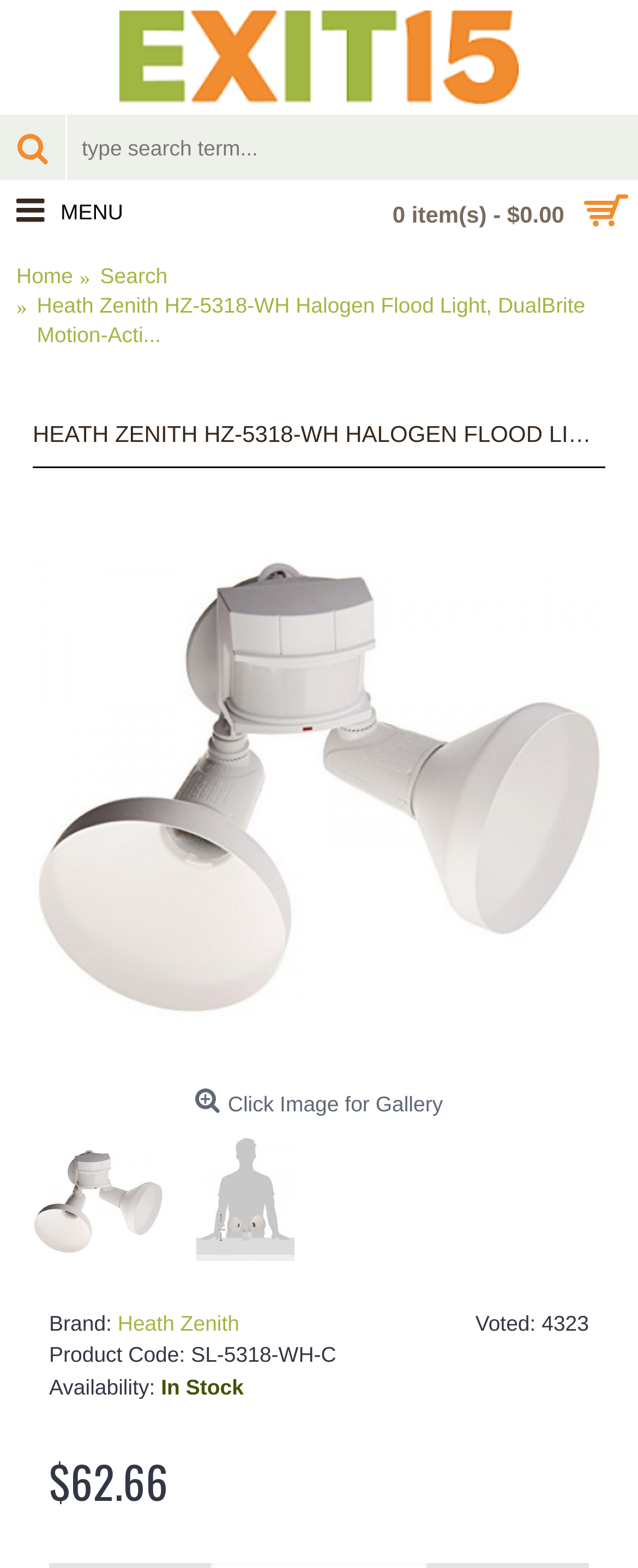Given the element description Heath Zenith, specify the bounding box coordinates of the corresponding UI element in the format (top-left x, top-left y, bottom-right x, bottom-right y). All values must be between 0 and 1.

[0.184, 0.836, 0.375, 0.852]